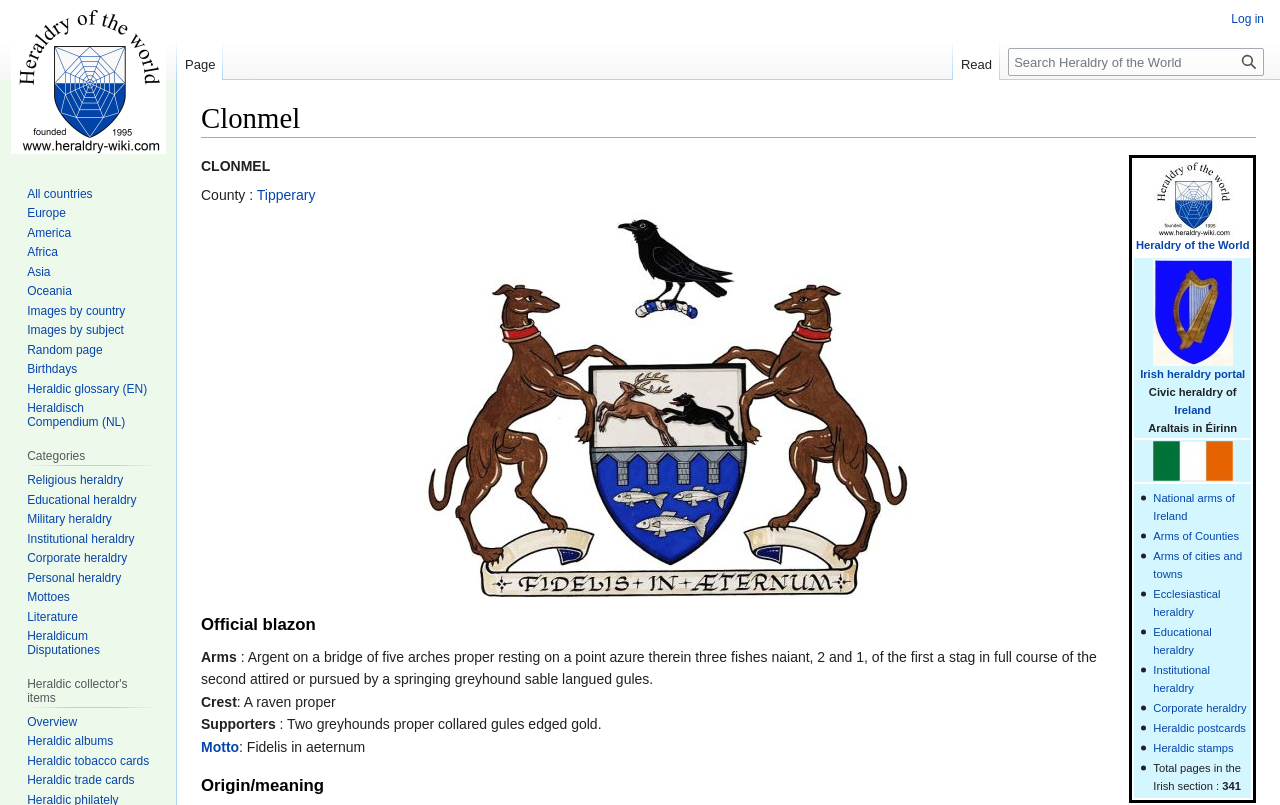How many fishes are present in the official blazon of Clonmel's coat of arms?
Answer with a single word or short phrase according to what you see in the image.

Three